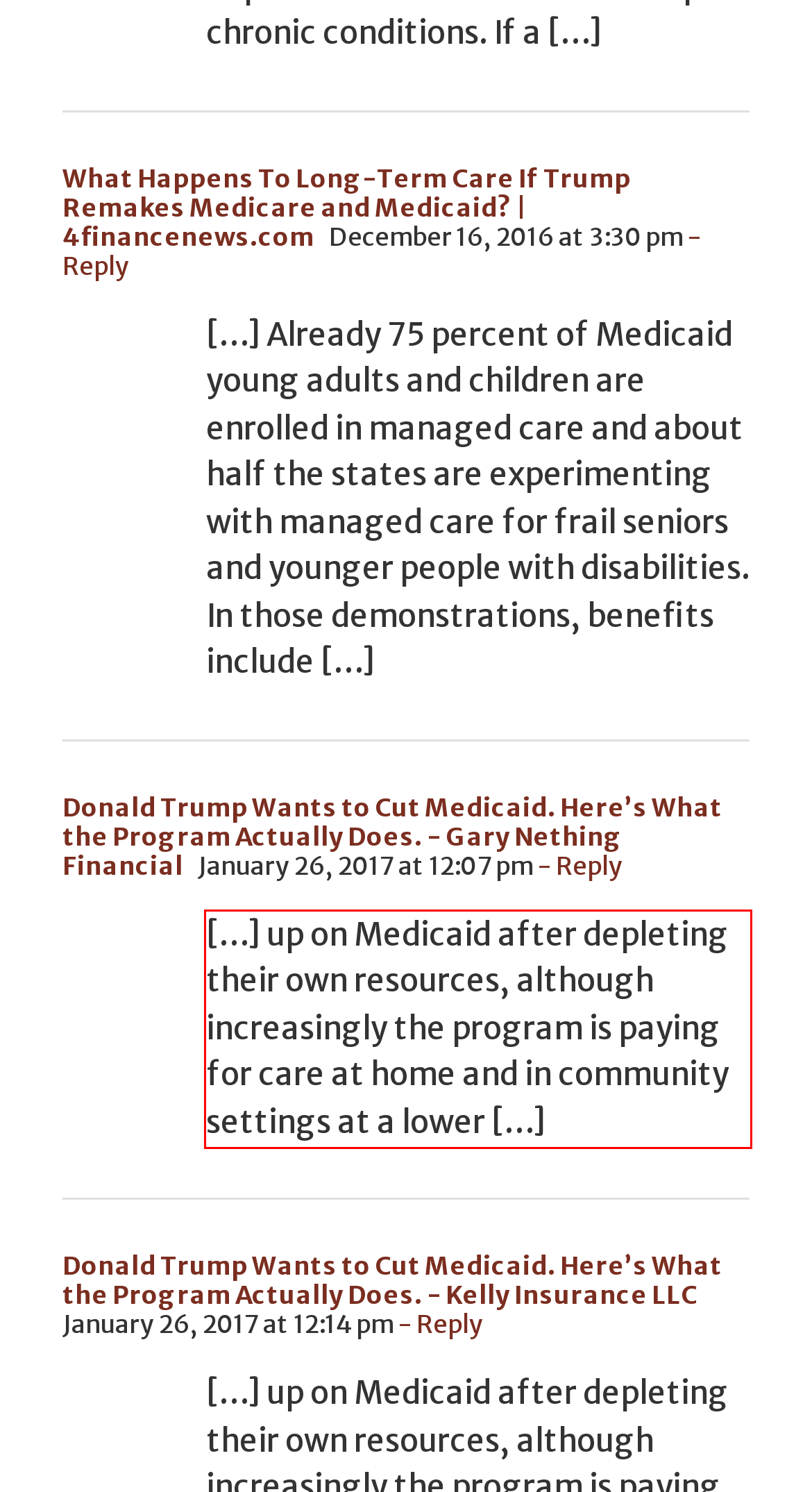Given a screenshot of a webpage with a red bounding box, extract the text content from the UI element inside the red bounding box.

[…] up on Medicaid after depleting their own resources, although increasingly the program is paying for care at home and in community settings at a lower […]